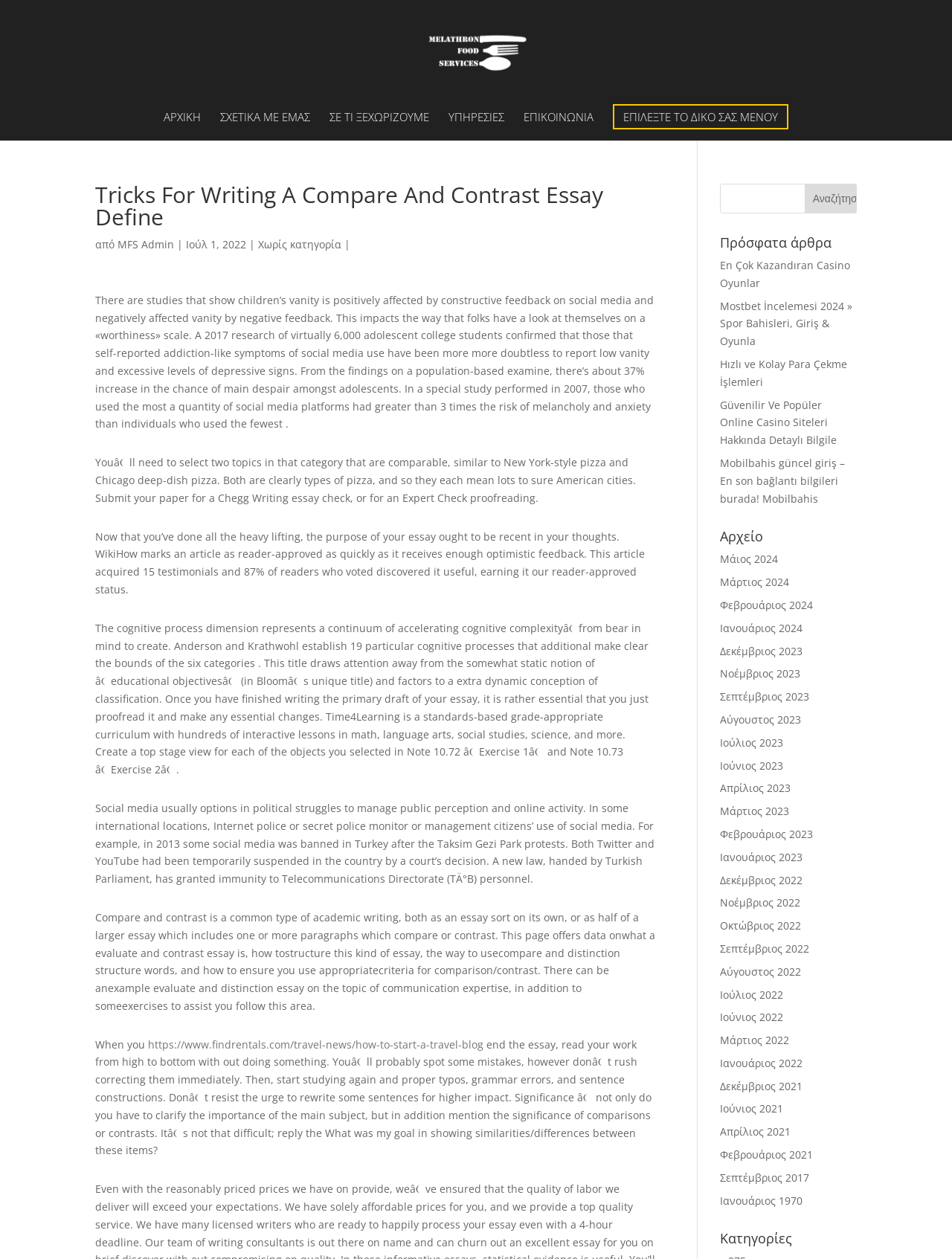Explain in detail what you observe on this webpage.

This webpage appears to be a blog or article page focused on providing information and guidance on writing a compare and contrast essay. The page is divided into several sections, with a prominent heading "Tricks For Writing A Compare And Contrast Essay Define" at the top.

Below the heading, there is a section with a brief introduction to the topic, followed by several paragraphs of text that provide tips and examples for writing a compare and contrast essay. The text is divided into sections with subheadings, and there are links to external resources and references throughout the text.

On the top-right side of the page, there is a navigation menu with links to various categories, including "ΑΡΧΙΚΗ", "ΣΧΕΤΙΚΑ ΜΕ ΕΜΑΣ", "ΣΕ ΤΙ ΞΕΧΩΡΙΖΟΥΜΕ", "ΥΠΗΡΕΣΙΕΣ", and "ΕΠΙΚΟΙΝΩΝΙΑ". There is also a search bar and a button labeled "Αναζήτηση" (Search).

On the right-hand side of the page, there is a section with a heading "Πρόσφατα άρθρα" (Recent Articles), which lists several links to recent articles or blog posts. Below this section, there is another section with a heading "Αρχείο" (Archive), which lists links to articles or posts organized by month and year, dating back to 2017.

Overall, the page appears to be a resource for students or individuals looking for guidance on writing a compare and contrast essay, with a focus on providing informative content and links to additional resources.